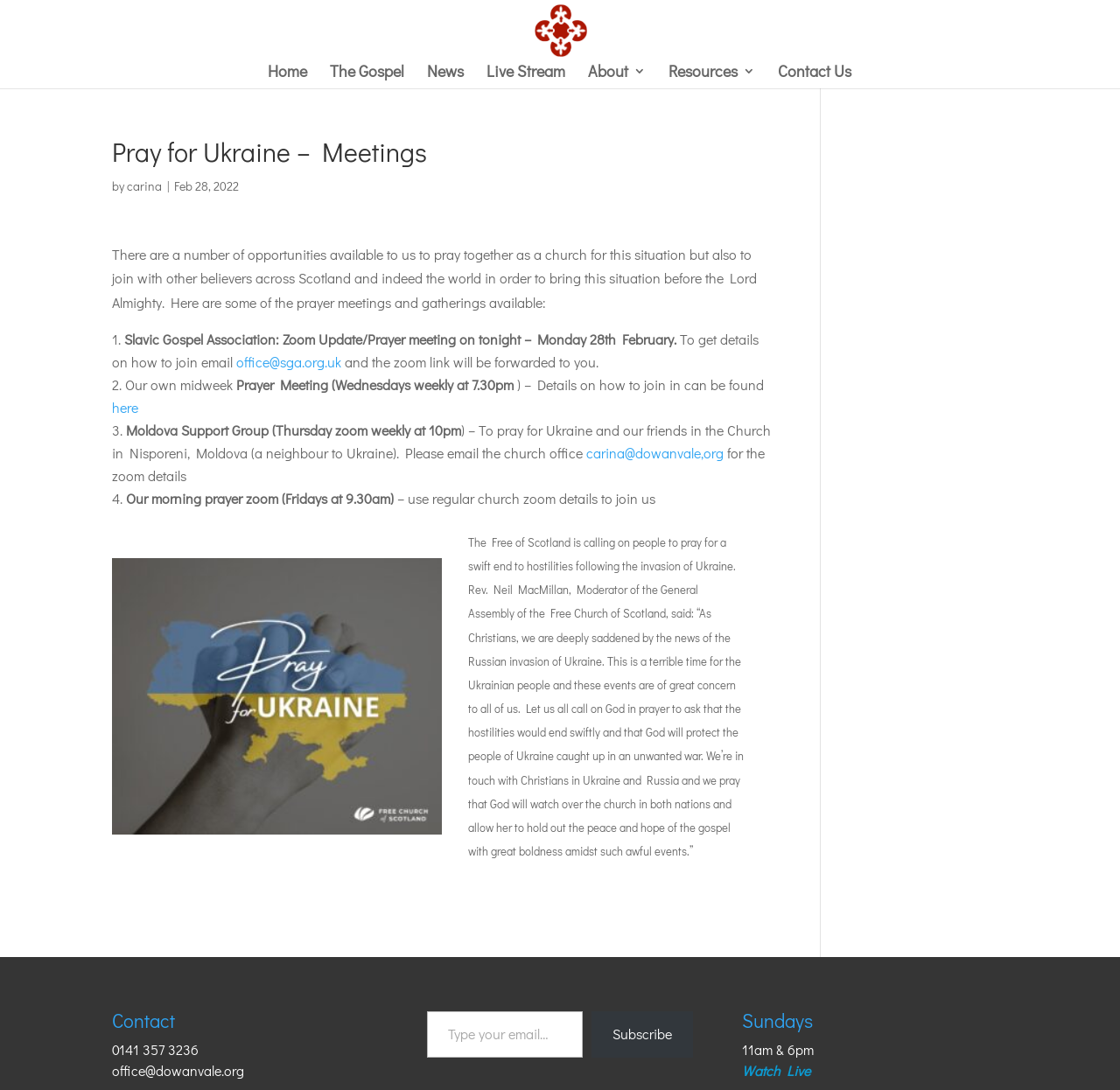Pinpoint the bounding box coordinates of the area that should be clicked to complete the following instruction: "Click the 'Subscribe' button". The coordinates must be given as four float numbers between 0 and 1, i.e., [left, top, right, bottom].

[0.528, 0.928, 0.619, 0.97]